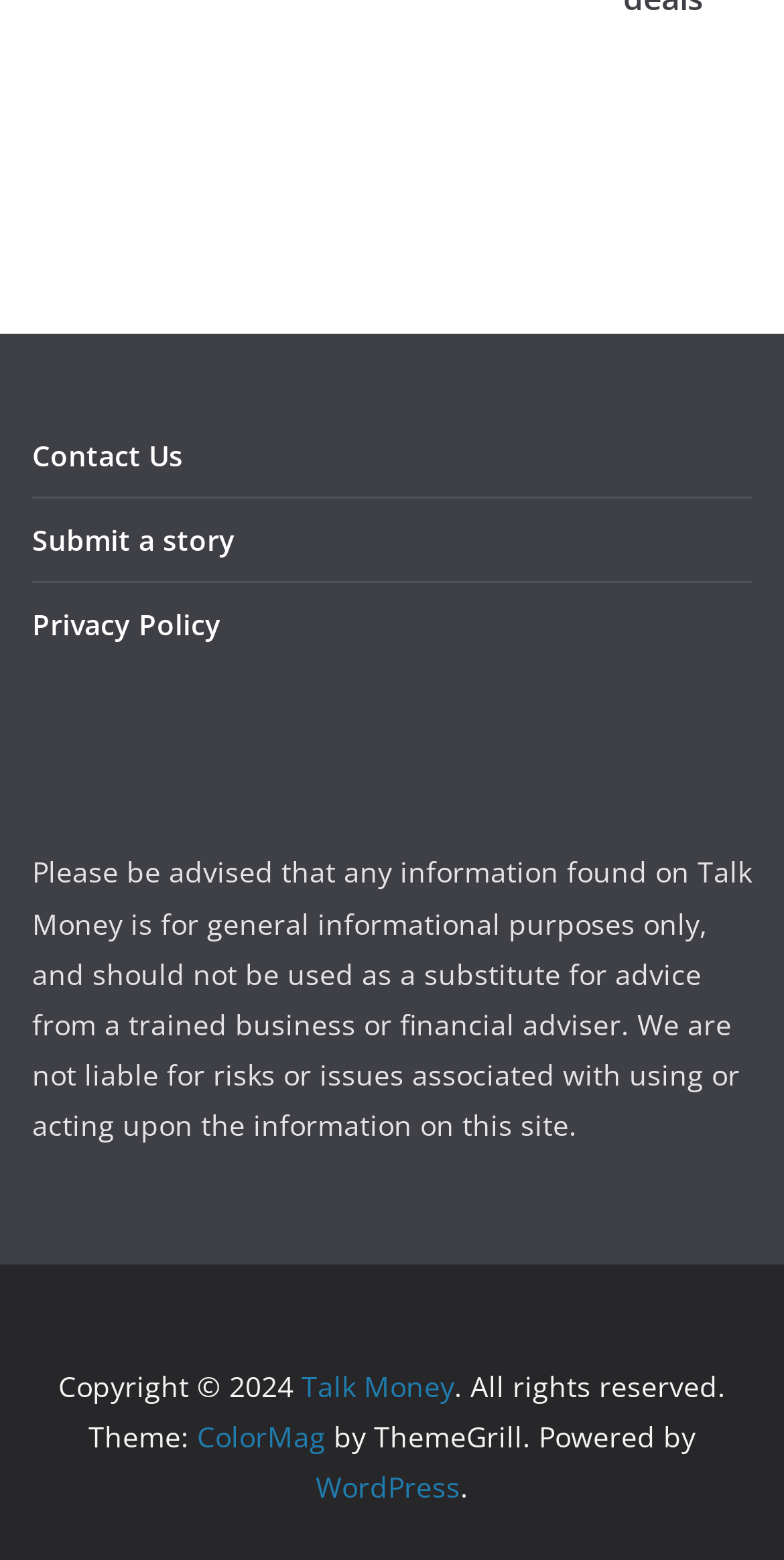From the element description Long Hair FUE, predict the bounding box coordinates of the UI element. The coordinates must be specified in the format (top-left x, top-left y, bottom-right x, bottom-right y) and should be within the 0 to 1 range.

None